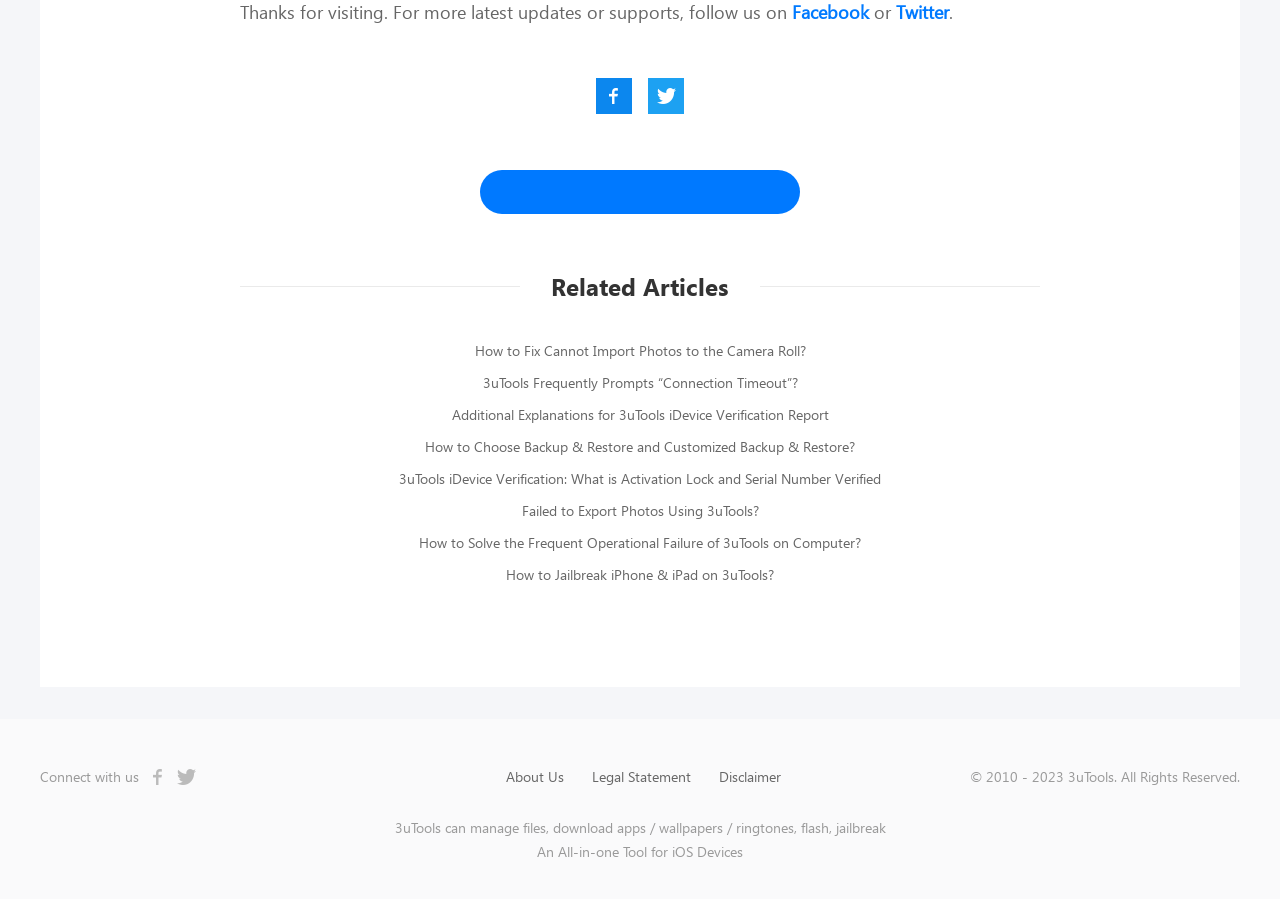Please specify the bounding box coordinates of the element that should be clicked to execute the given instruction: 'Connect with us on Twitter'. Ensure the coordinates are four float numbers between 0 and 1, expressed as [left, top, right, bottom].

[0.128, 0.854, 0.153, 0.876]